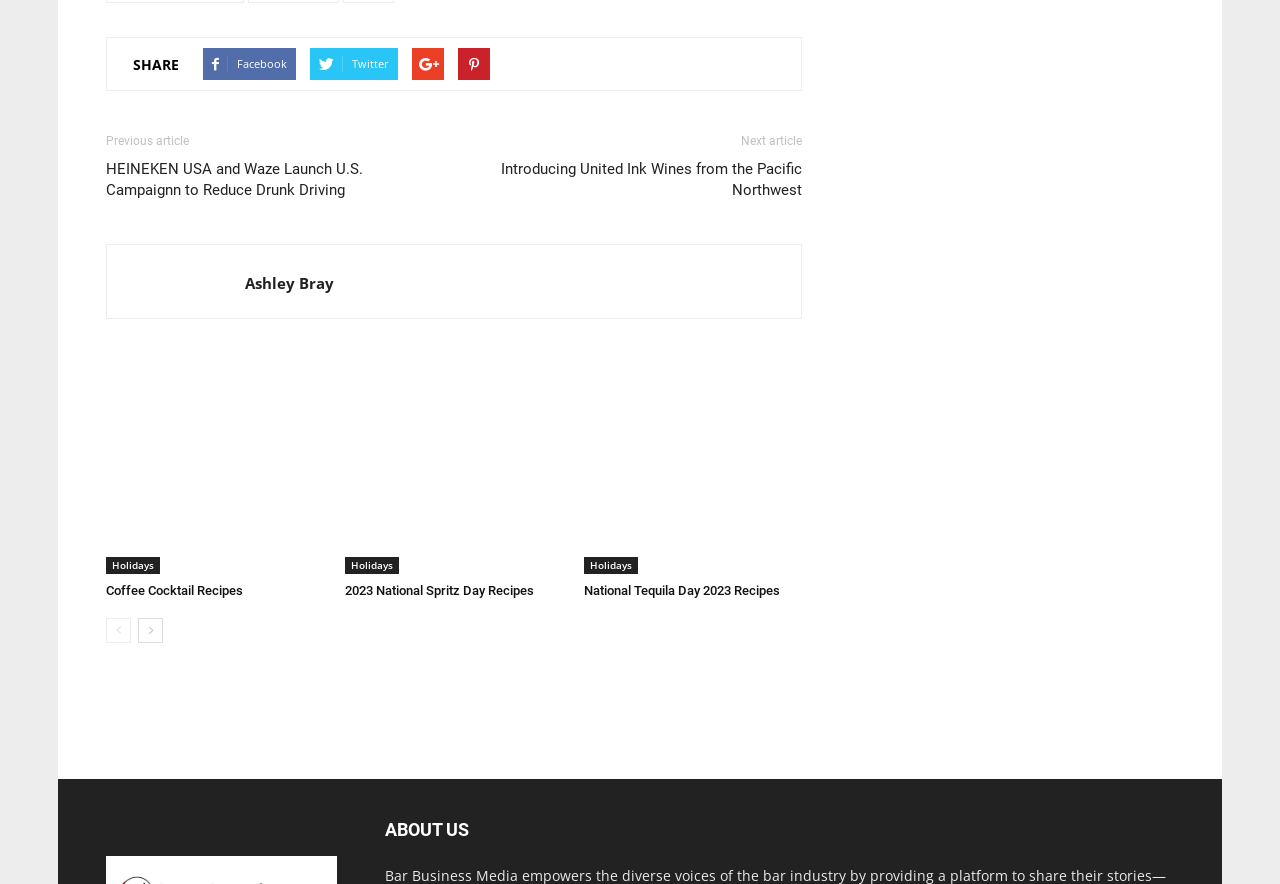Analyze the image and provide a detailed answer to the question: What is the purpose of the SHARE button?

The SHARE button is located at the top of the webpage, and it is accompanied by social media icons such as Facebook, Twitter, and others. This suggests that the purpose of the SHARE button is to allow users to share the content of the webpage on their social media platforms.